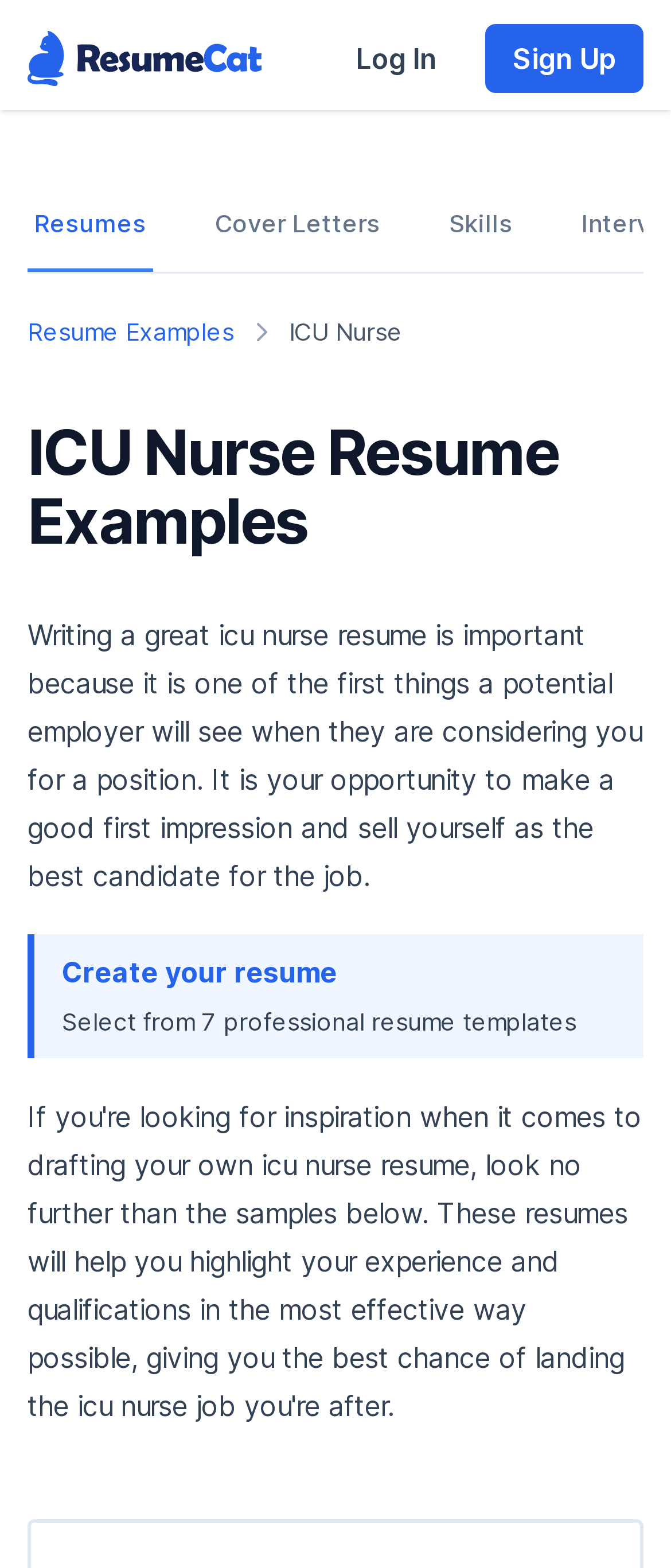Please answer the following question using a single word or phrase: How many navigation menus are there?

2